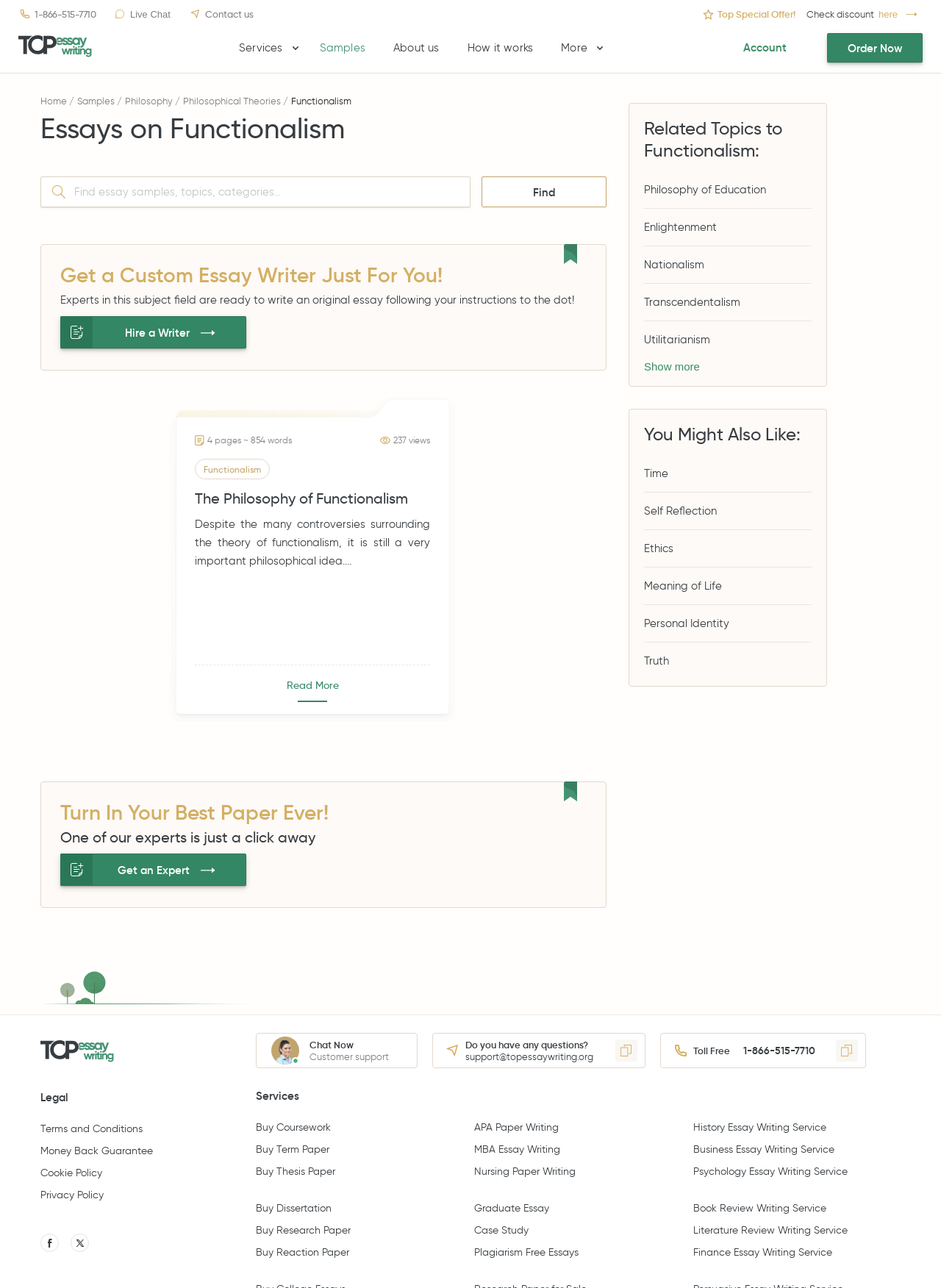Refer to the image and answer the question with as much detail as possible: What is the purpose of the 'Get an Expert' button?

I found the purpose of the button by looking at the static text 'Turn In Your Best Paper Ever!' and 'One of our experts is just a click away' above the button. This suggests that the purpose of the button is to get an expert to write an essay.